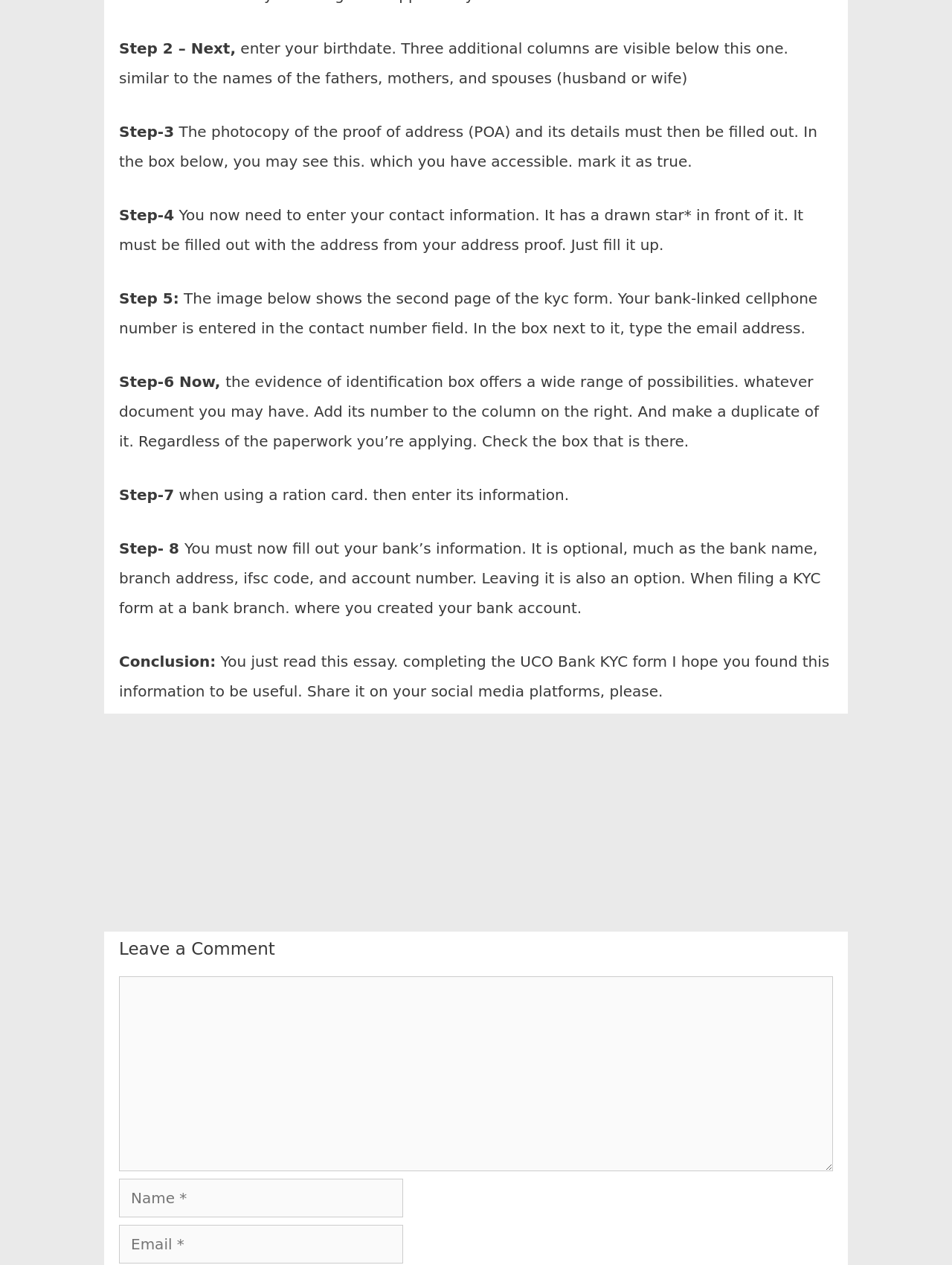Please answer the following question using a single word or phrase: 
What is the copyright year range of the website?

2012-2024